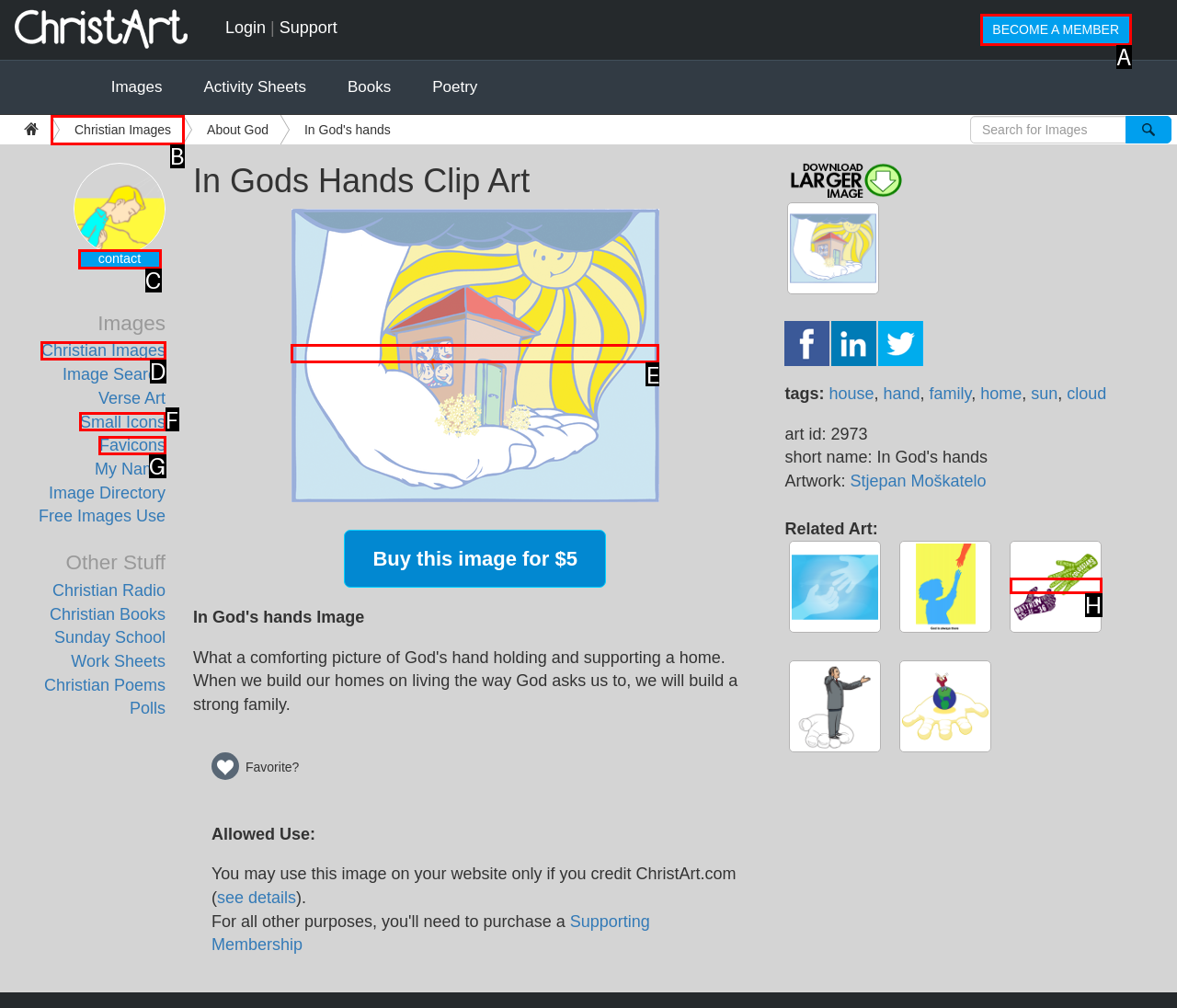Identify the HTML element to click to execute this task: View 'In God's hands' clip art Respond with the letter corresponding to the proper option.

E